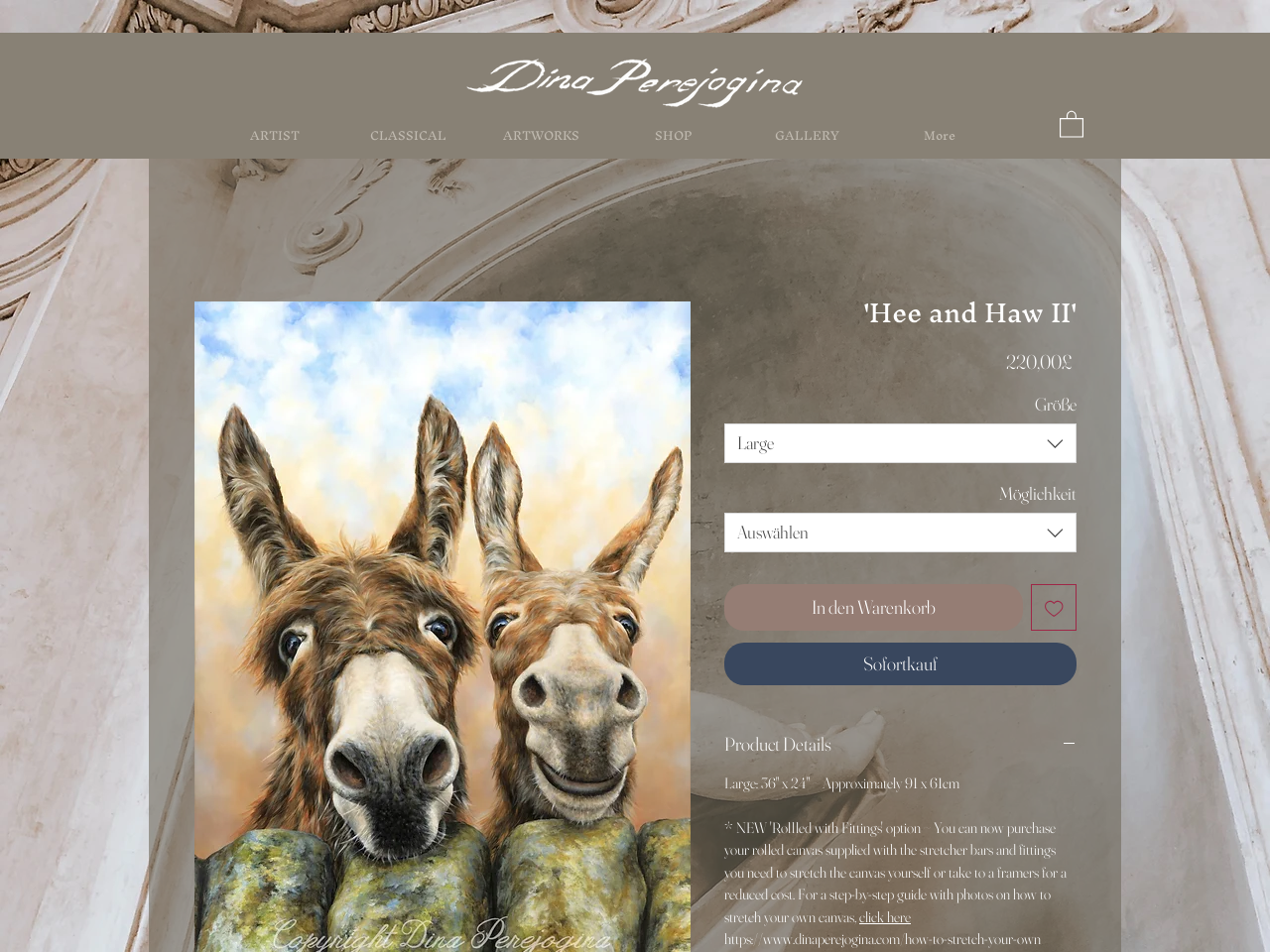What are the options for the artwork size?
Please respond to the question with a detailed and thorough explanation.

The webpage provides a listbox for selecting the artwork size, and one of the options is 'Large', which is currently selected.